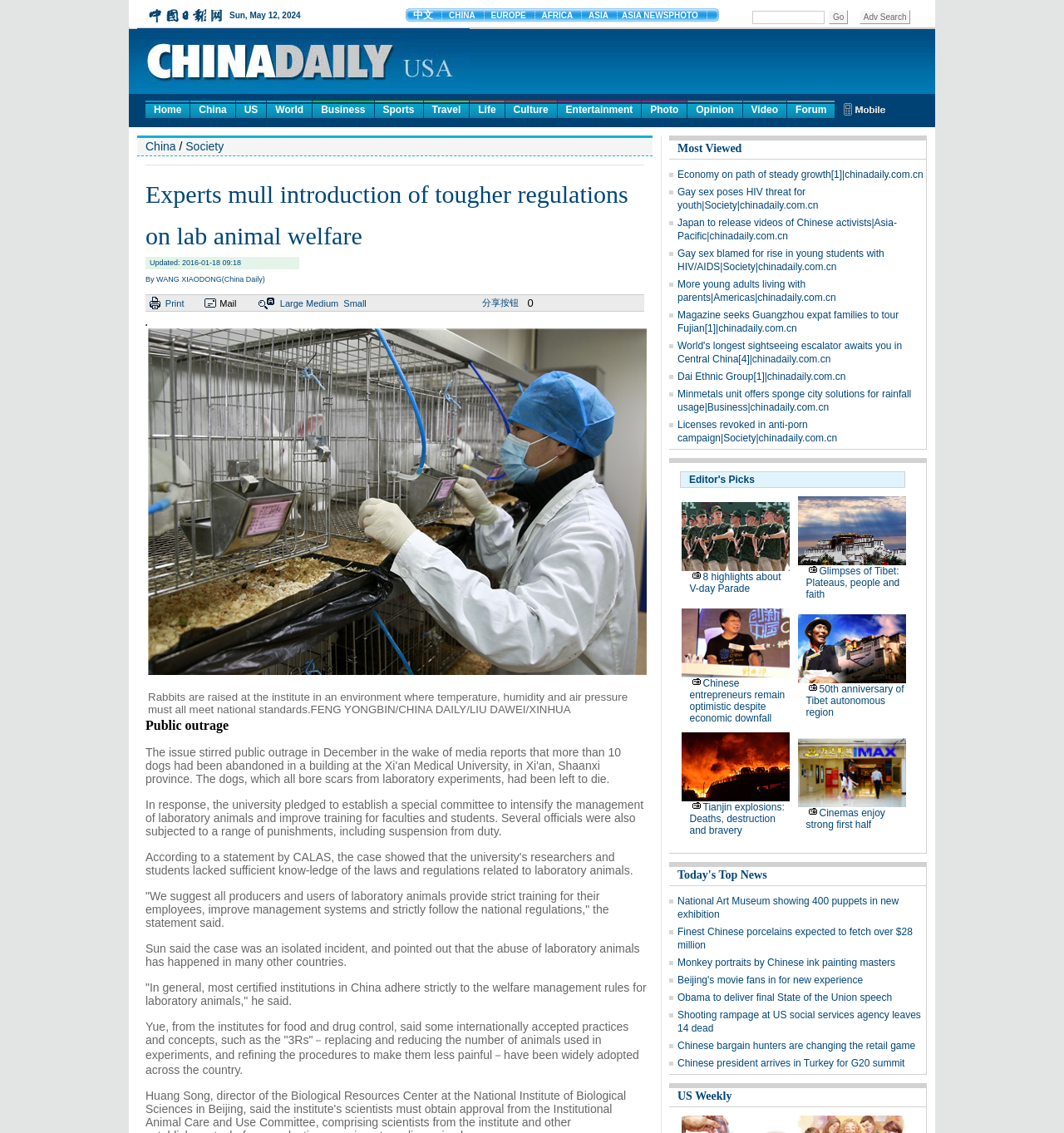Please specify the bounding box coordinates in the format (top-left x, top-left y, bottom-right x, bottom-right y), with all values as floating point numbers between 0 and 1. Identify the bounding box of the UI element described by: Society

[0.174, 0.123, 0.21, 0.135]